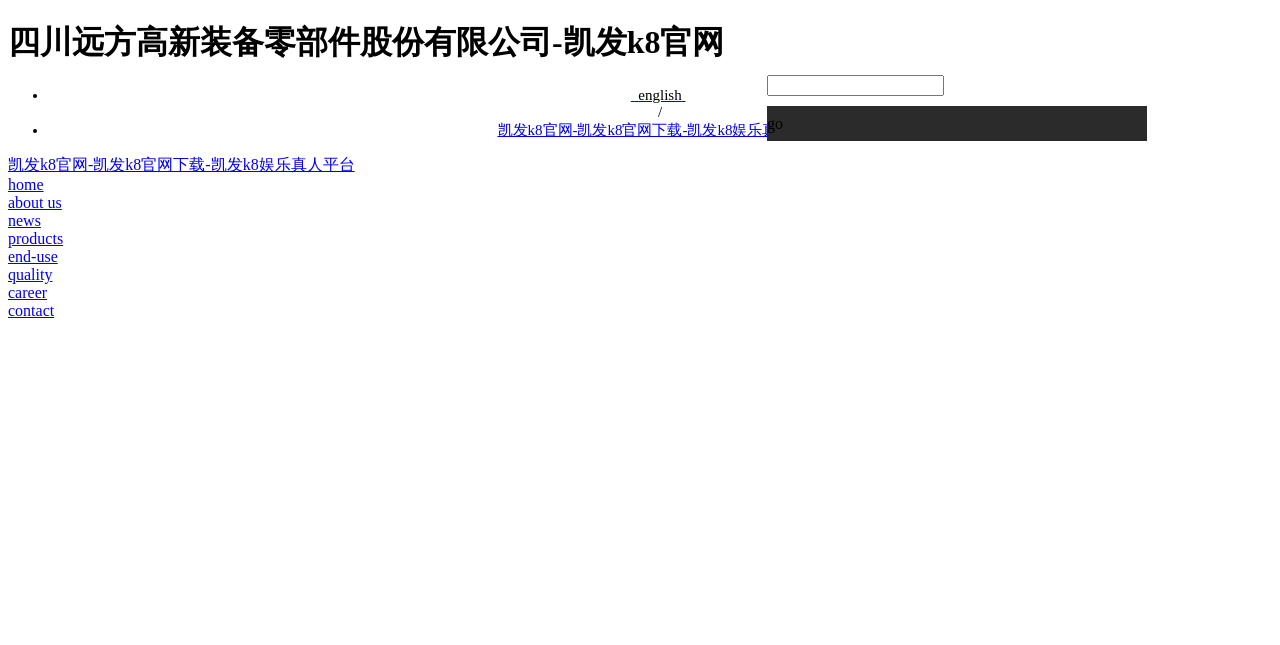Determine the bounding box for the described HTML element: "about us". Ensure the coordinates are four float numbers between 0 and 1 in the format [left, top, right, bottom].

[0.006, 0.301, 0.048, 0.327]